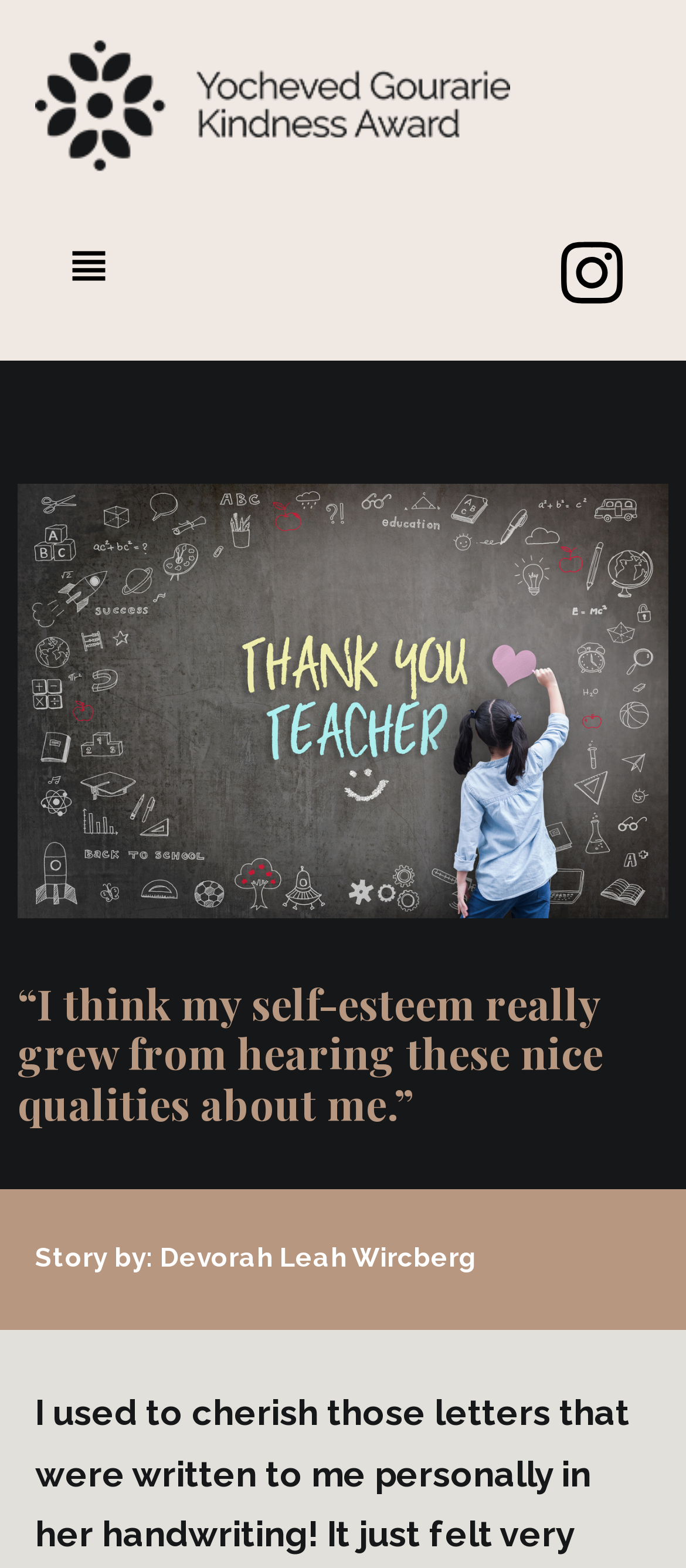What is the name of the award mentioned?
Based on the image, answer the question in a detailed manner.

By looking at the root element, I found that the webpage is about the 'Yocheved Gourarie Kindness Award', which suggests that this award is the main topic of the webpage.